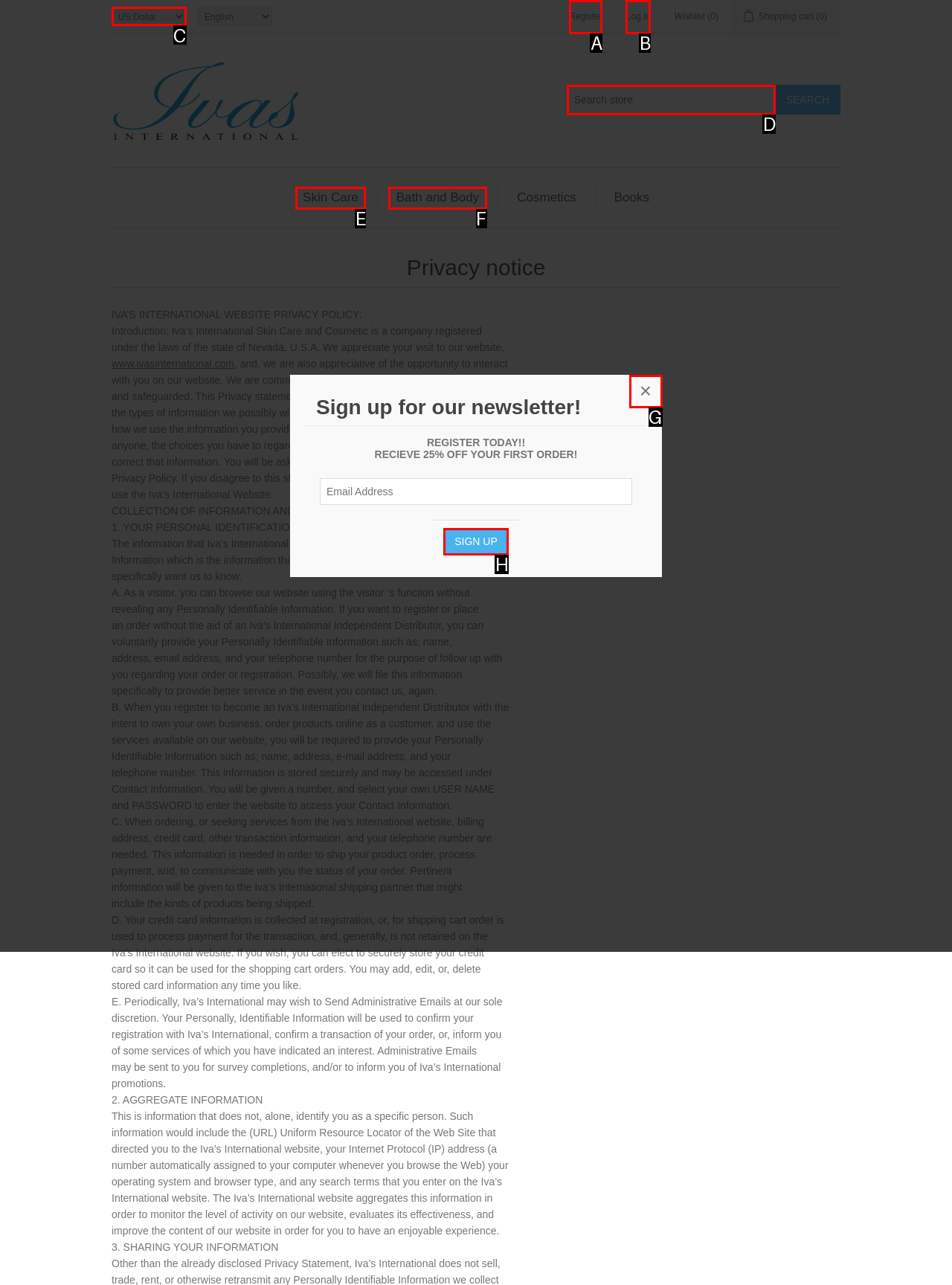Select the option that matches this description: value="SIGN UP"
Answer by giving the letter of the chosen option.

H